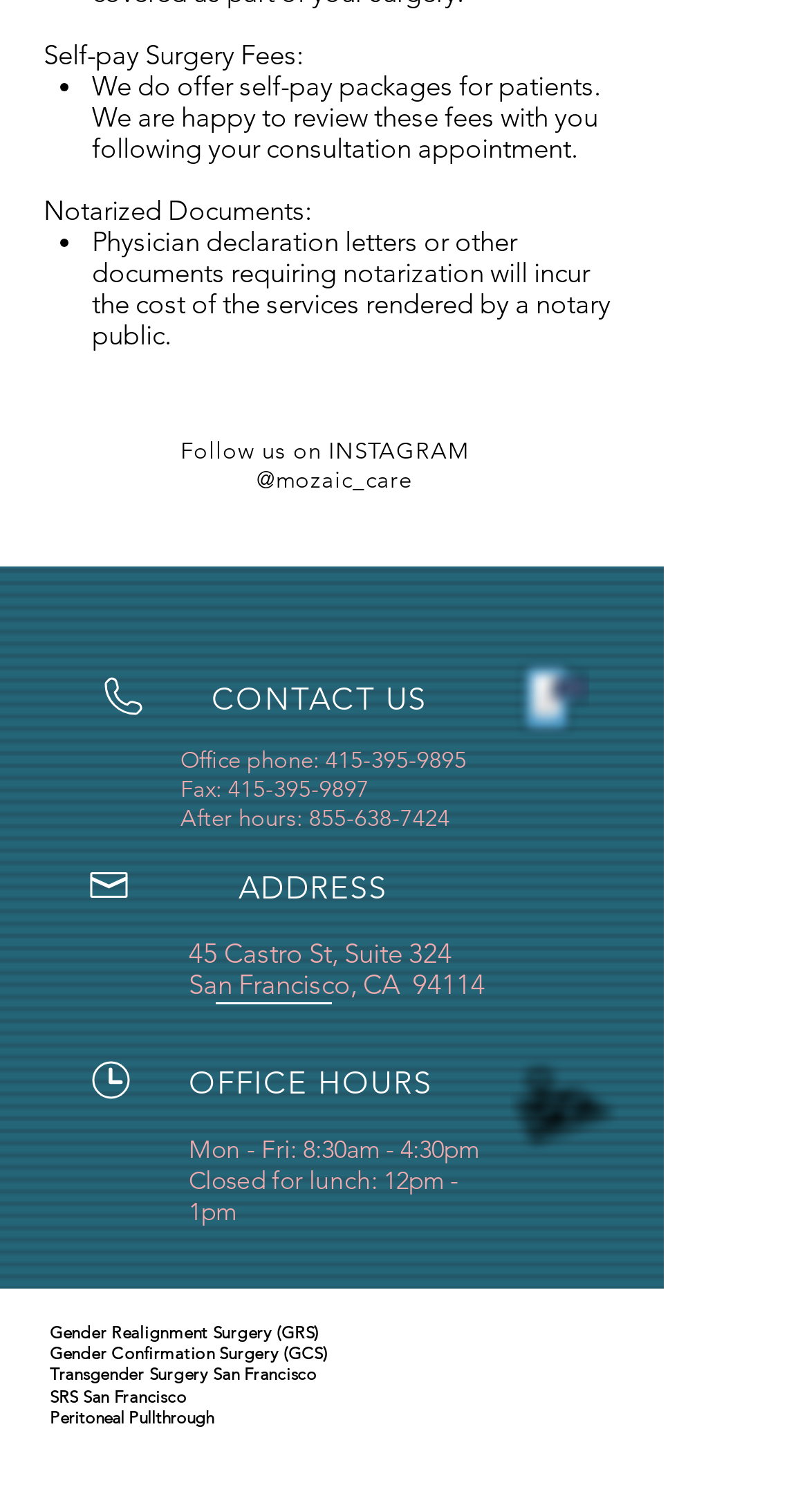Find the coordinates for the bounding box of the element with this description: "aria-label="Instagram Social Icon"".

[0.364, 0.327, 0.454, 0.375]